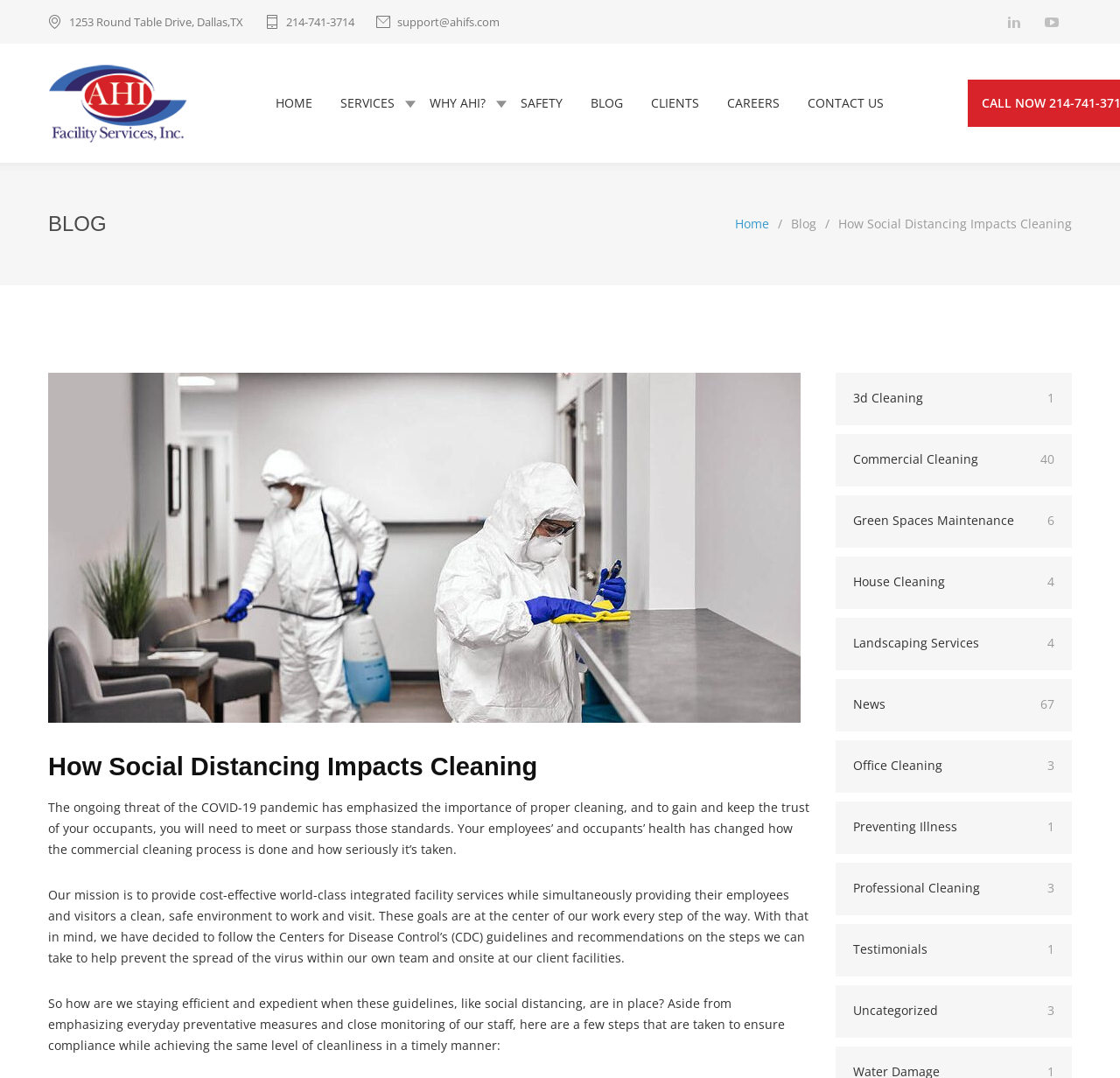Please determine the bounding box coordinates of the element's region to click for the following instruction: "Click the 'BLOG' link".

[0.043, 0.193, 0.5, 0.222]